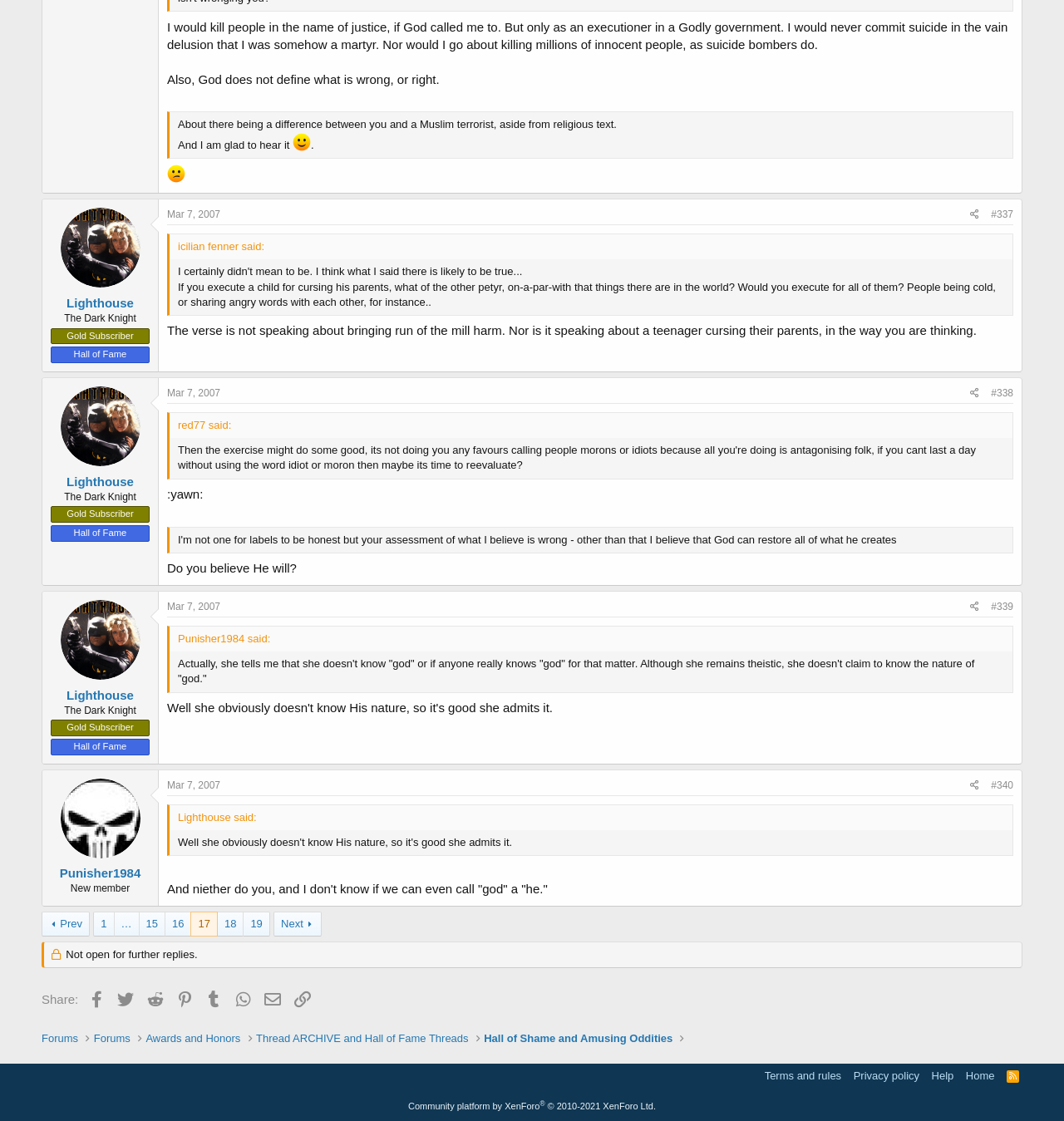Identify the bounding box of the UI element described as follows: "Terms and rules". Provide the coordinates as four float numbers in the range of 0 to 1 [left, top, right, bottom].

[0.715, 0.952, 0.794, 0.966]